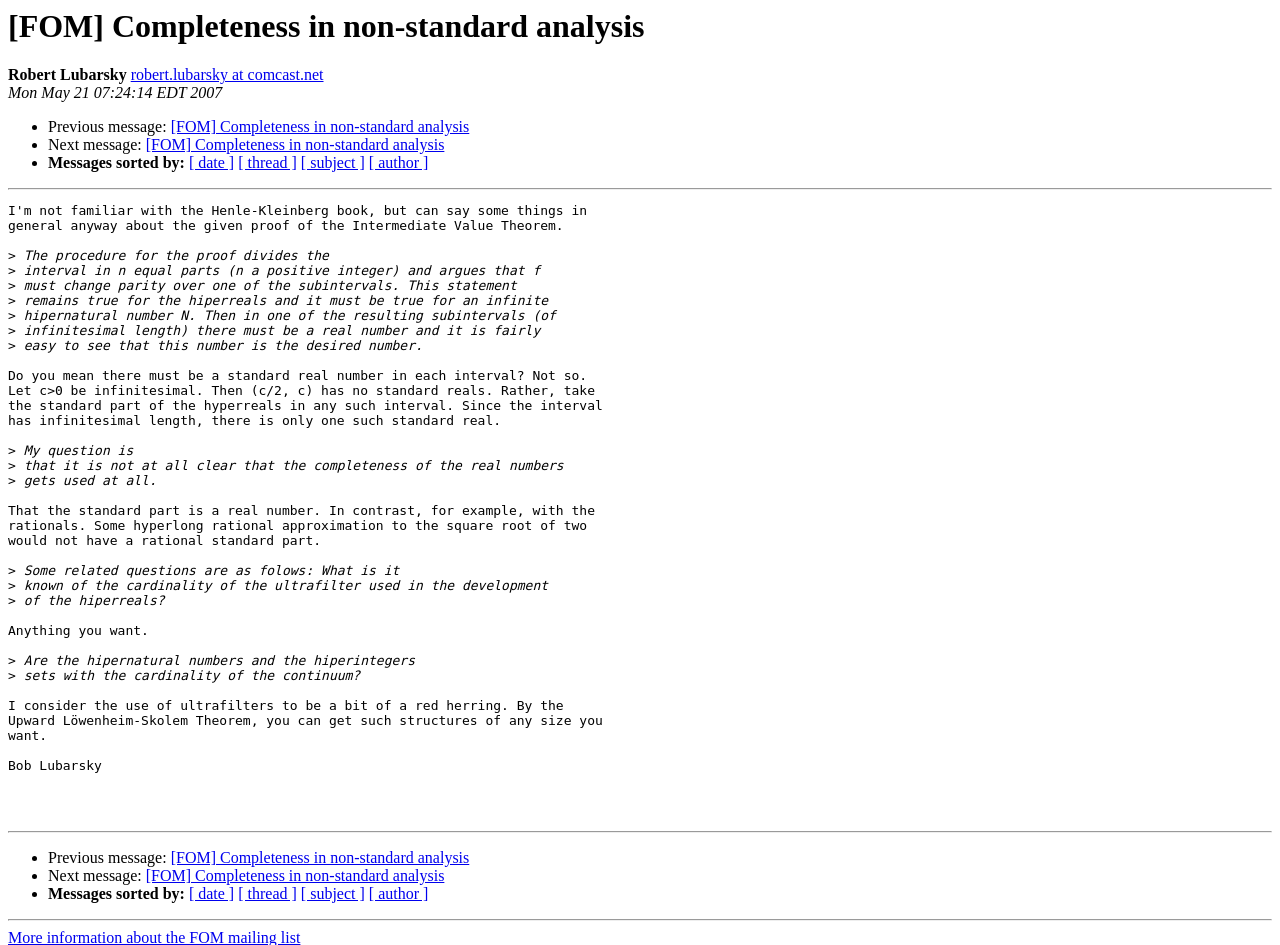Please identify the bounding box coordinates of the region to click in order to complete the task: "Click on the link to view next message". The coordinates must be four float numbers between 0 and 1, specified as [left, top, right, bottom].

[0.114, 0.918, 0.347, 0.936]